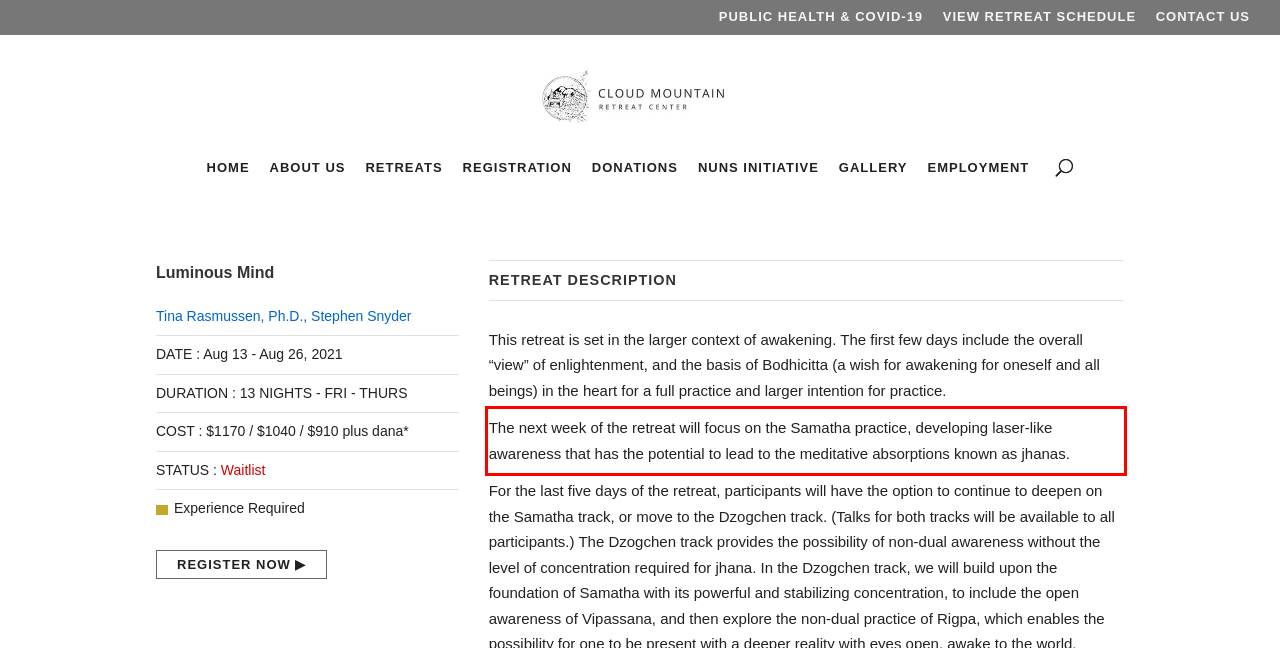Within the screenshot of a webpage, identify the red bounding box and perform OCR to capture the text content it contains.

The next week of the retreat will focus on the Samatha practice, developing laser-like awareness that has the potential to lead to the meditative absorptions known as jhanas.